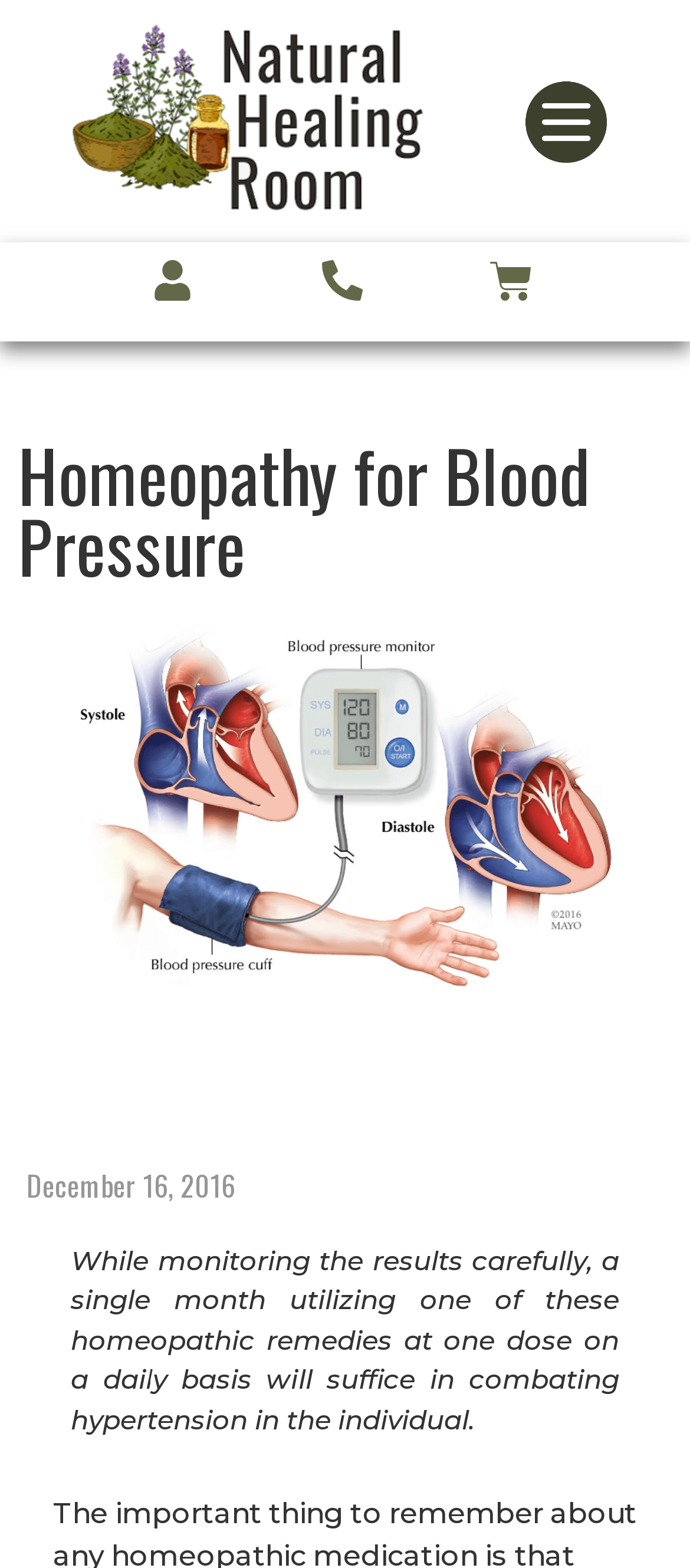Please identify the primary heading on the webpage and return its text.

Homeopathy for Blood Pressure